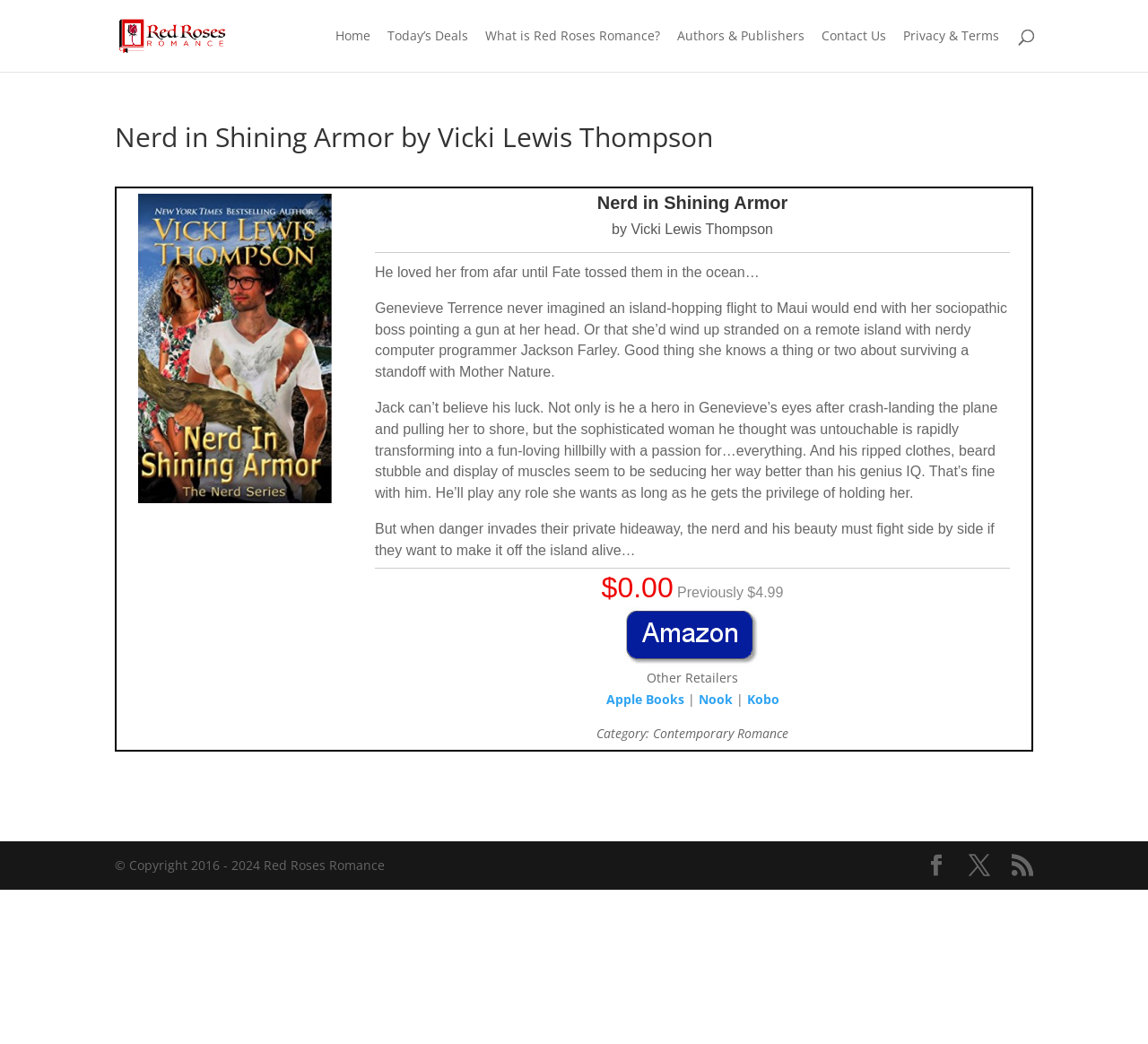Identify the bounding box coordinates of the area you need to click to perform the following instruction: "Search for a book".

[0.1, 0.0, 0.9, 0.001]